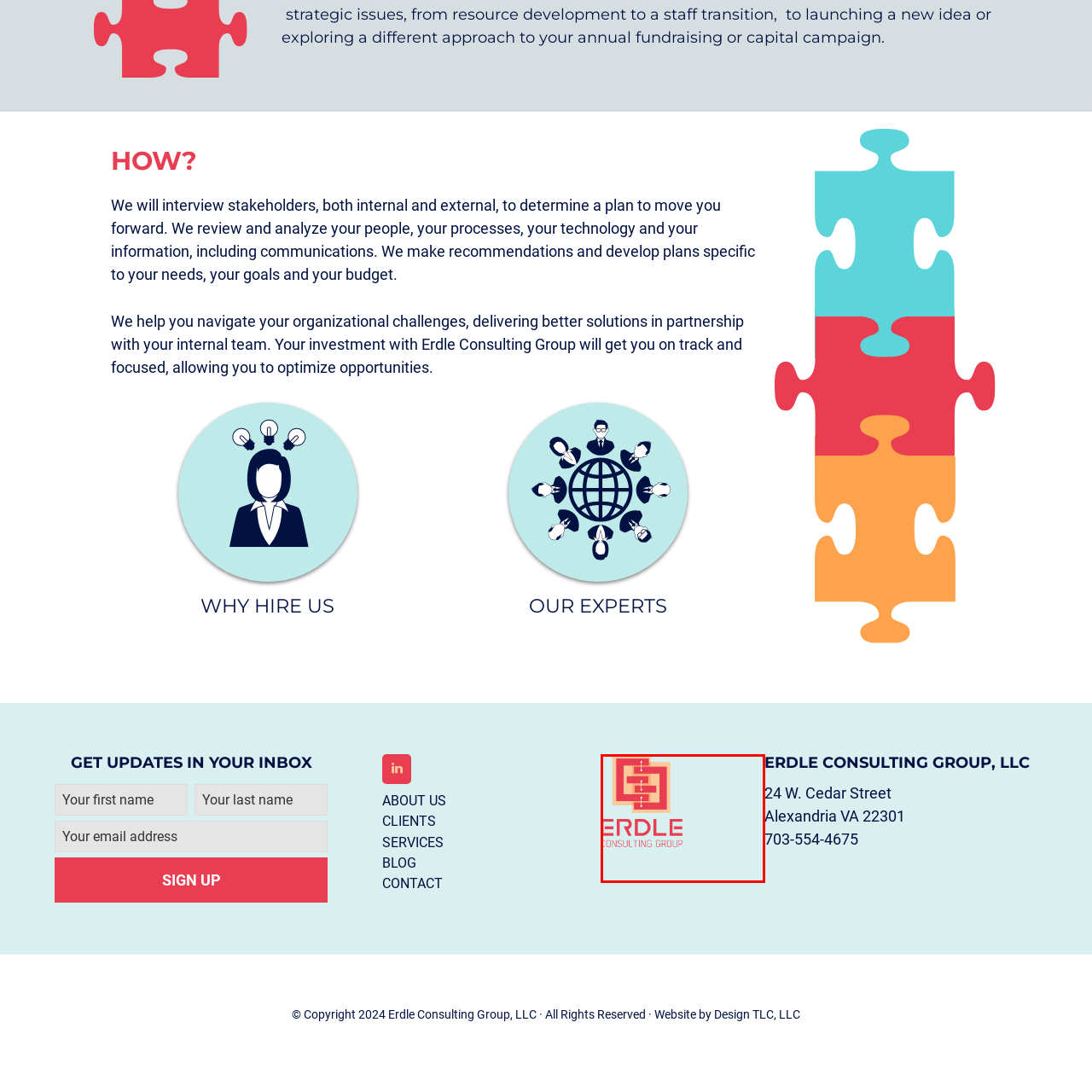Look closely at the image highlighted in red, What is the font size of 'CONSULTING GROUP' relative to 'ERDLE'? 
Respond with a single word or phrase.

Smaller